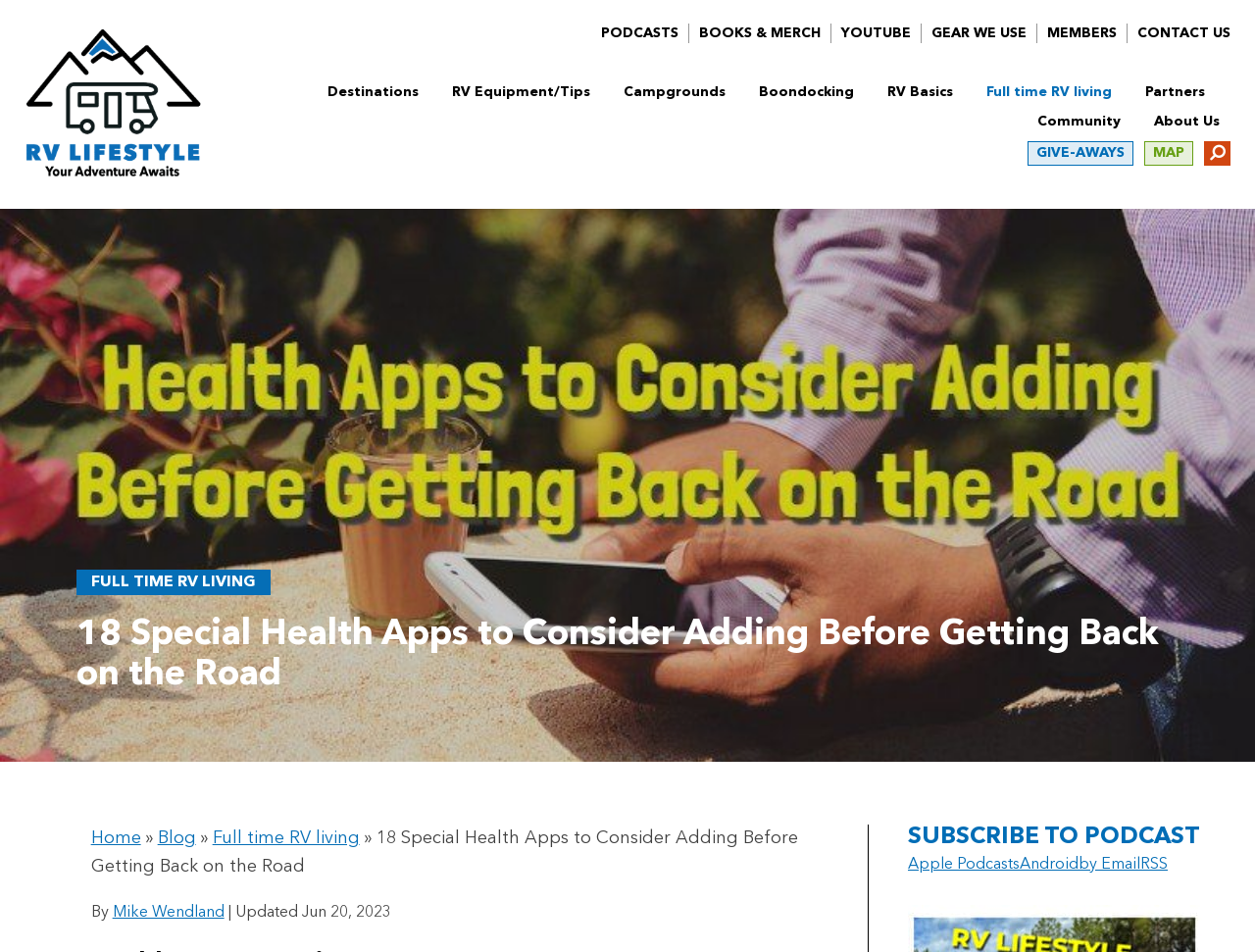Find the bounding box coordinates for the area you need to click to carry out the instruction: "Read the article about 18 special health apps". The coordinates should be four float numbers between 0 and 1, indicated as [left, top, right, bottom].

[0.061, 0.647, 0.939, 0.731]